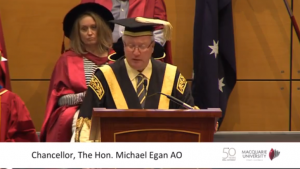Generate an in-depth description of the visual content.

The image features Chancellor The Hon. Michael Egan AO delivering a speech at a Macquarie University ceremony. He is dressed in traditional academic regalia, complete with a ceremonial gown and cap, and stands behind a podium with the institution's branding, signifying his authoritative role in the proceedings. In the background, other attendees are visible, including a woman dressed in graduation robes, emphasizing the celebratory academic atmosphere of the event. The university's logo highlights the significance of the occasion, likely part of a graduation ceremony or special event, where Egan is about to impart wisdom and remarks to the graduates and audience members.